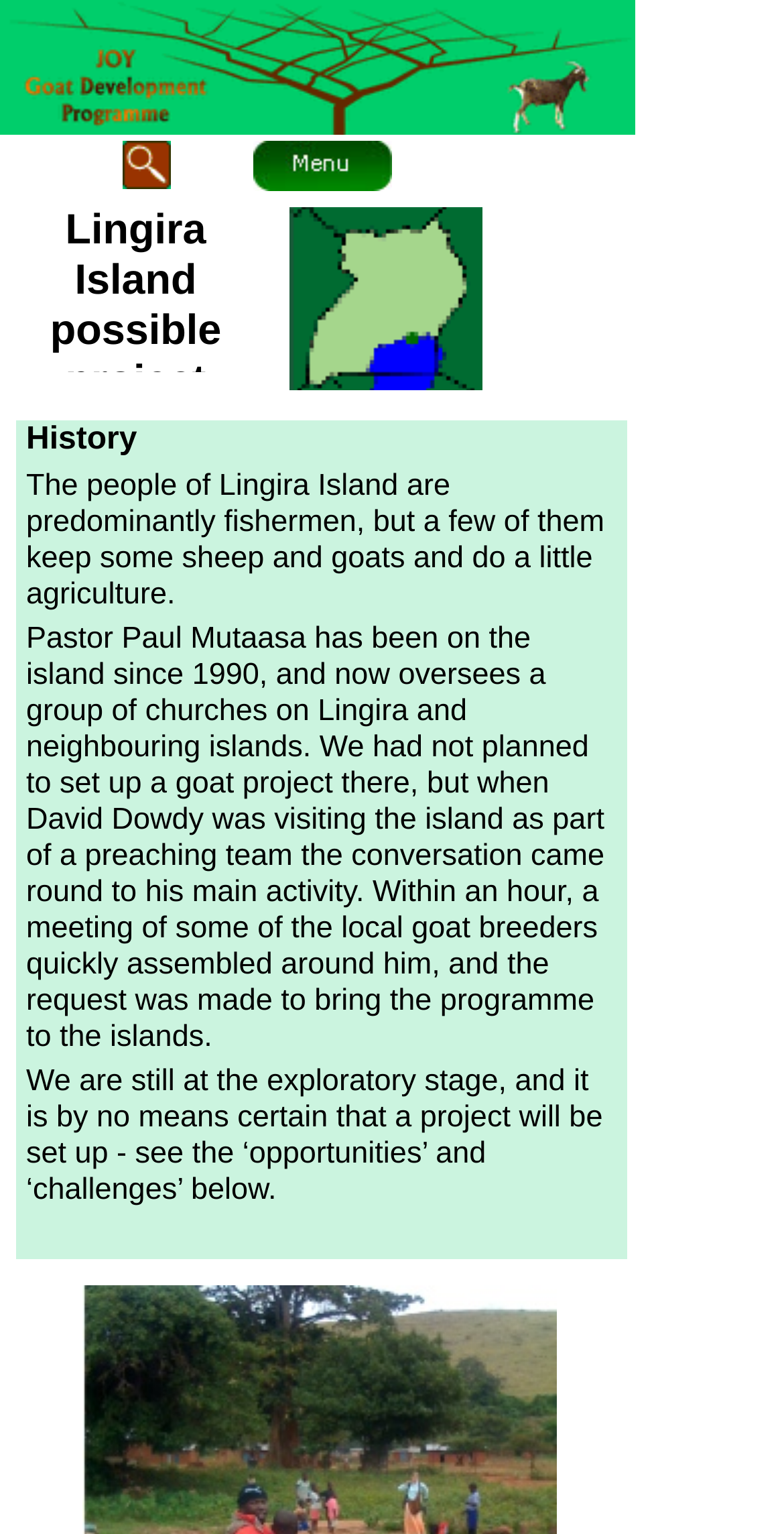Who oversees a group of churches on Lingira and neighbouring islands?
Using the image as a reference, deliver a detailed and thorough answer to the question.

The webpage mentions that Pastor Paul Mutaasa has been on the island since 1990 and now oversees a group of churches on Lingira and neighbouring islands, as stated in the StaticText element with the text 'Pastor Paul Mutaasa has been on the island since 1990, and now oversees a group of churches on Lingira and neighbouring islands.'